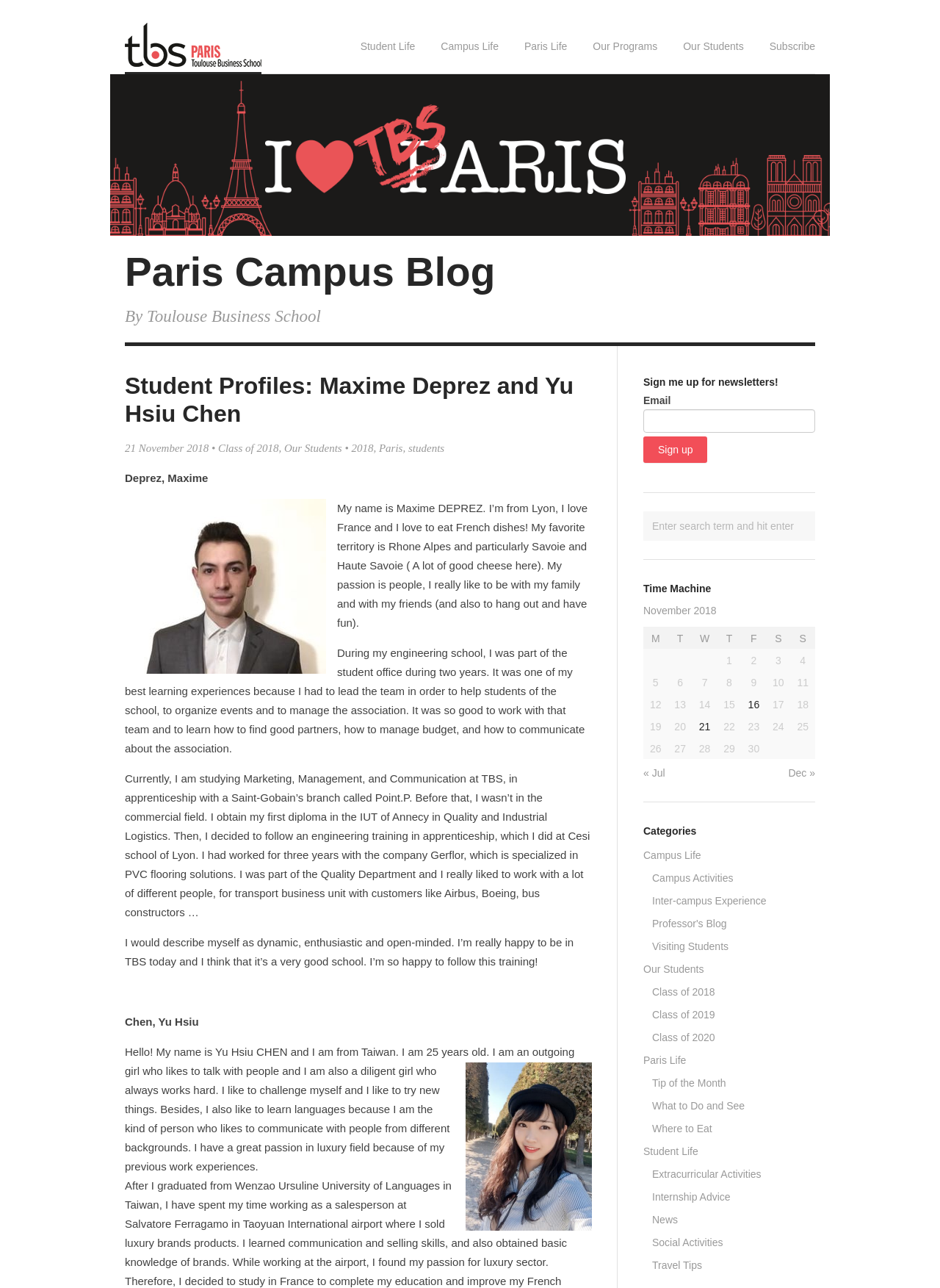What is the purpose of the 'Sign me up for newsletters!' section?
Please provide an in-depth and detailed response to the question.

The 'Sign me up for newsletters!' section is a form that allows users to subscribe to newsletters by entering their email address and clicking the 'Sign up' button, which is evident from the layout and design of the section.